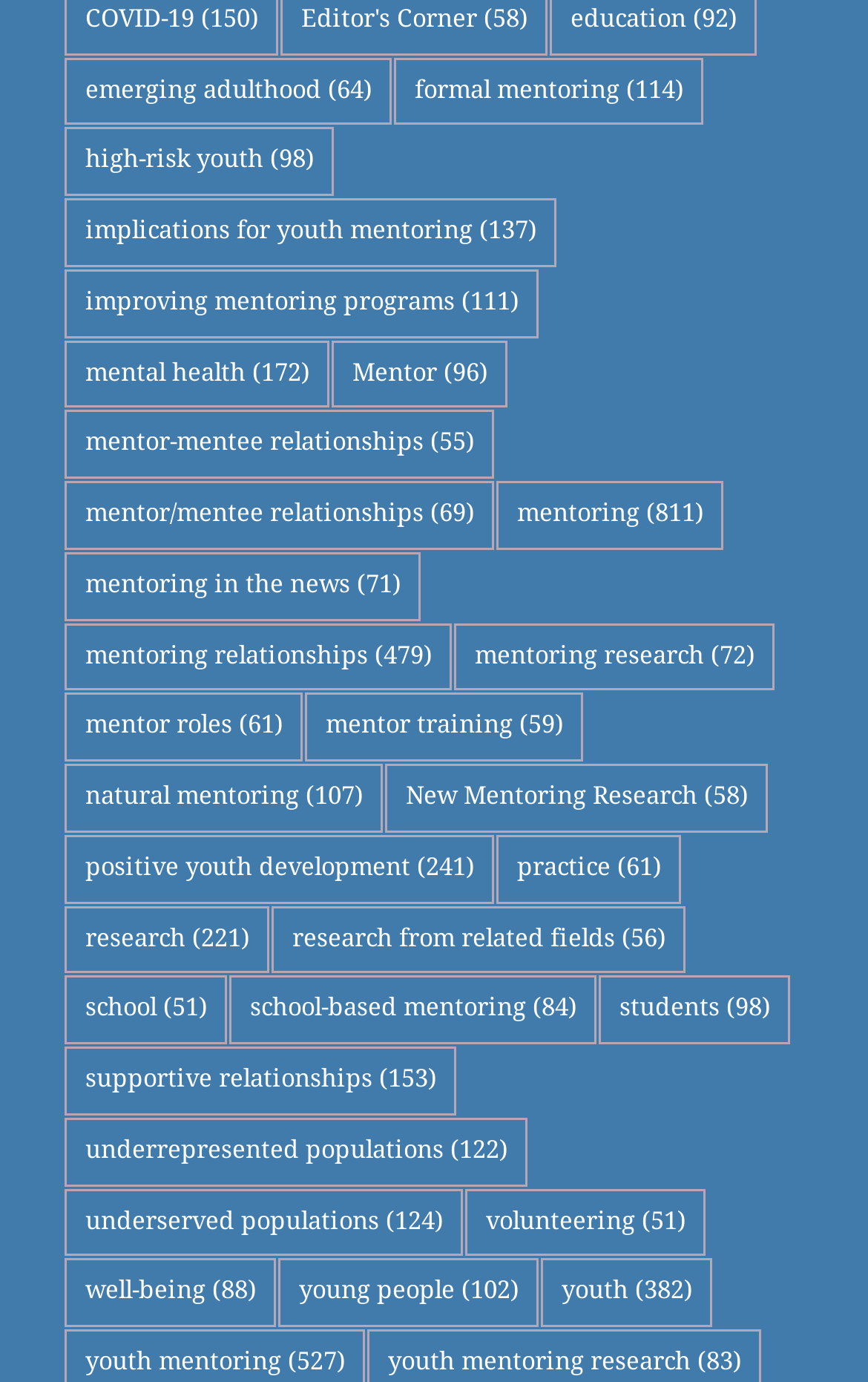Please identify the bounding box coordinates of the element I should click to complete this instruction: 'view high-risk youth'. The coordinates should be given as four float numbers between 0 and 1, like this: [left, top, right, bottom].

[0.075, 0.092, 0.385, 0.142]